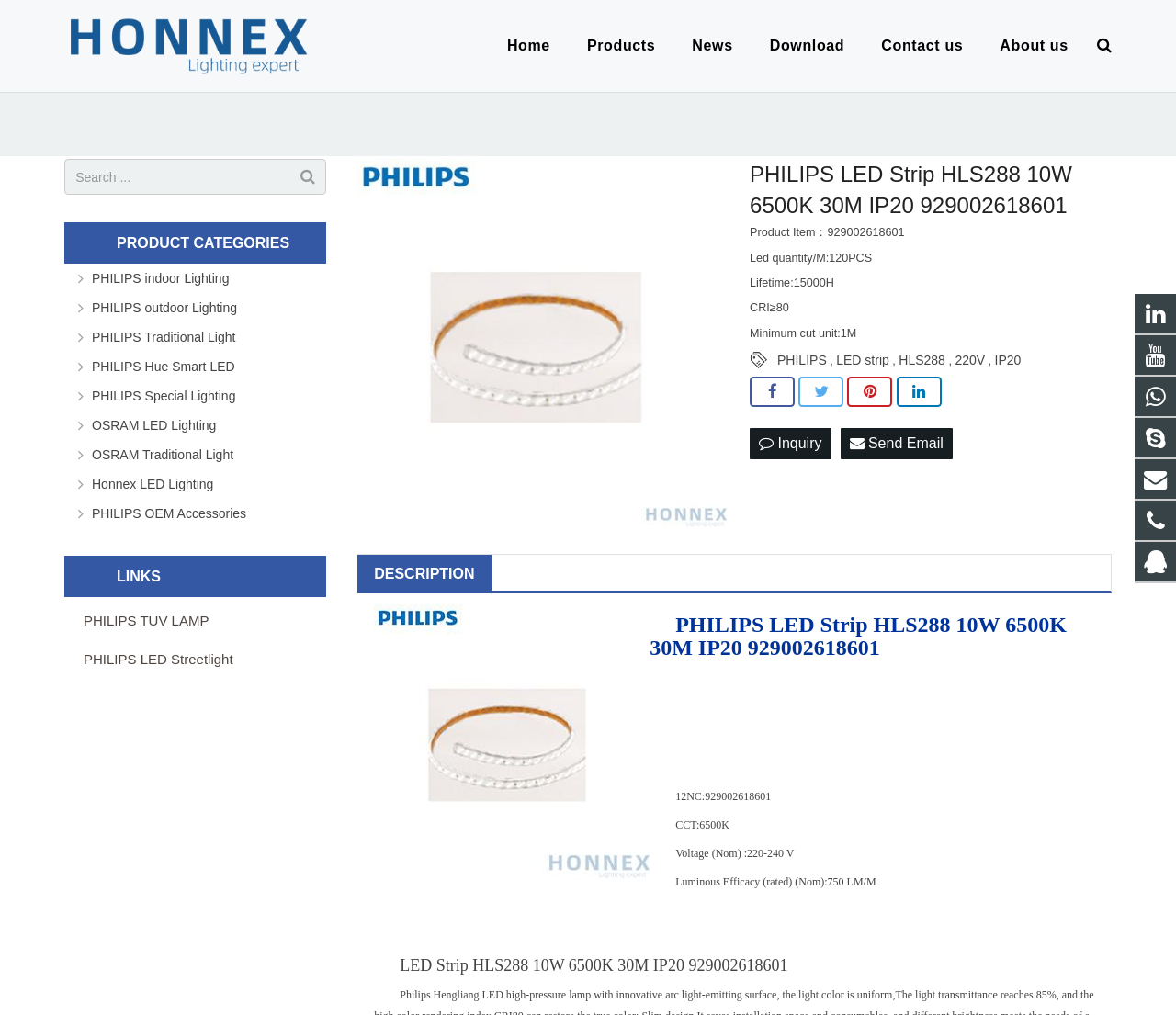What is the luminous efficacy of the product?
Please give a detailed and thorough answer to the question, covering all relevant points.

I found the luminous efficacy of the product by looking at the specifications listed under the 'DESCRIPTION' heading, where it says 'Luminous Efficacy (rated) (Nom):750 LM/M'.